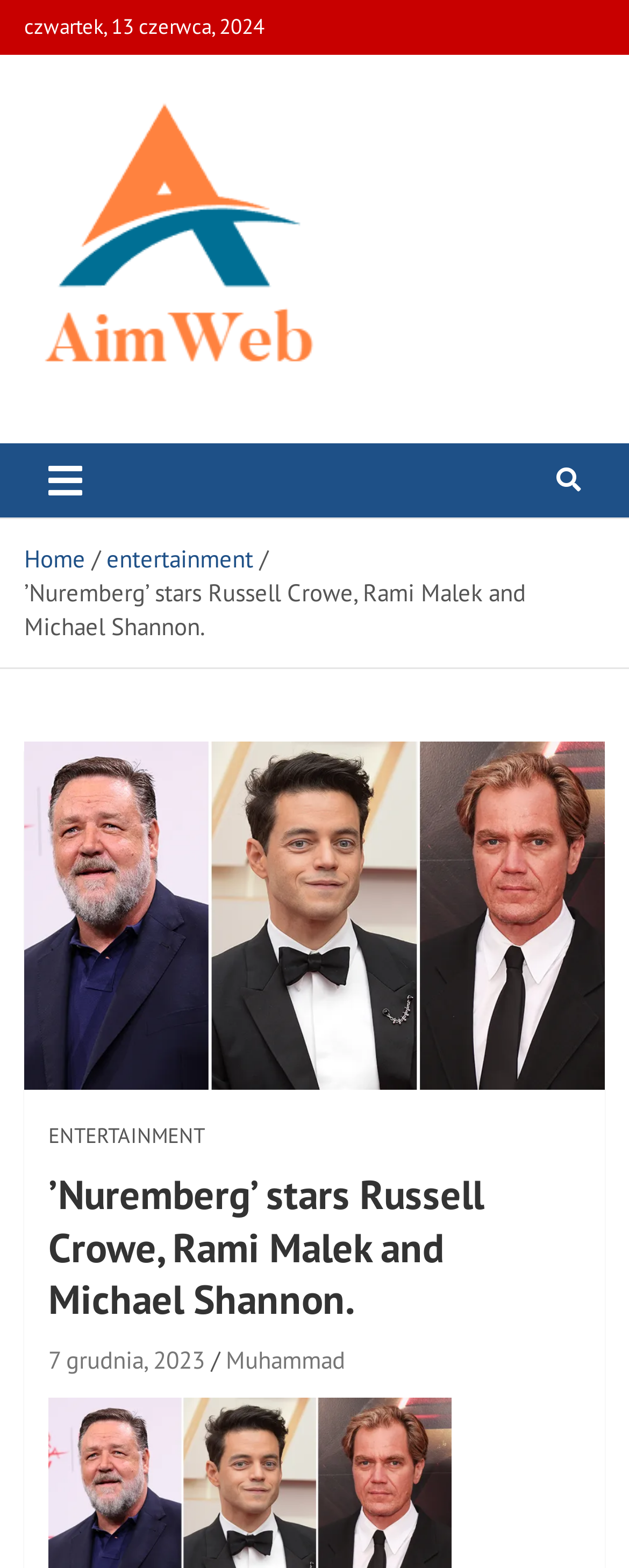Determine the bounding box coordinates of the clickable element to achieve the following action: 'Click the AimWeb logo'. Provide the coordinates as four float values between 0 and 1, formatted as [left, top, right, bottom].

[0.038, 0.052, 0.526, 0.261]